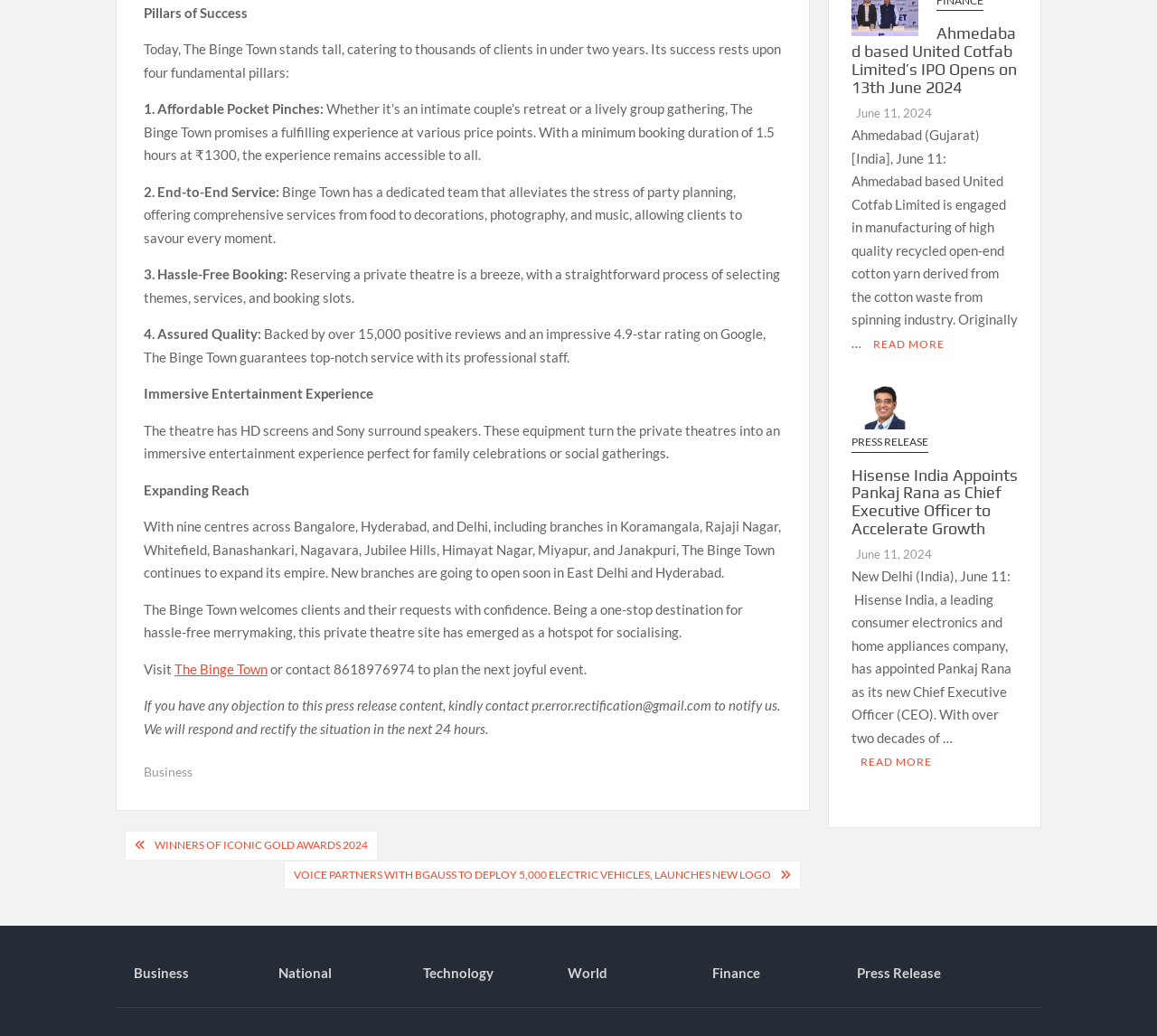What is the minimum booking duration at The Binge Town?
Utilize the image to construct a detailed and well-explained answer.

The minimum booking duration at The Binge Town is 1.5 hours, which is mentioned in the StaticText element with the text 'With a minimum booking duration of 1.5 hours at ₹1300...' and its bounding box coordinates [0.124, 0.097, 0.67, 0.157].